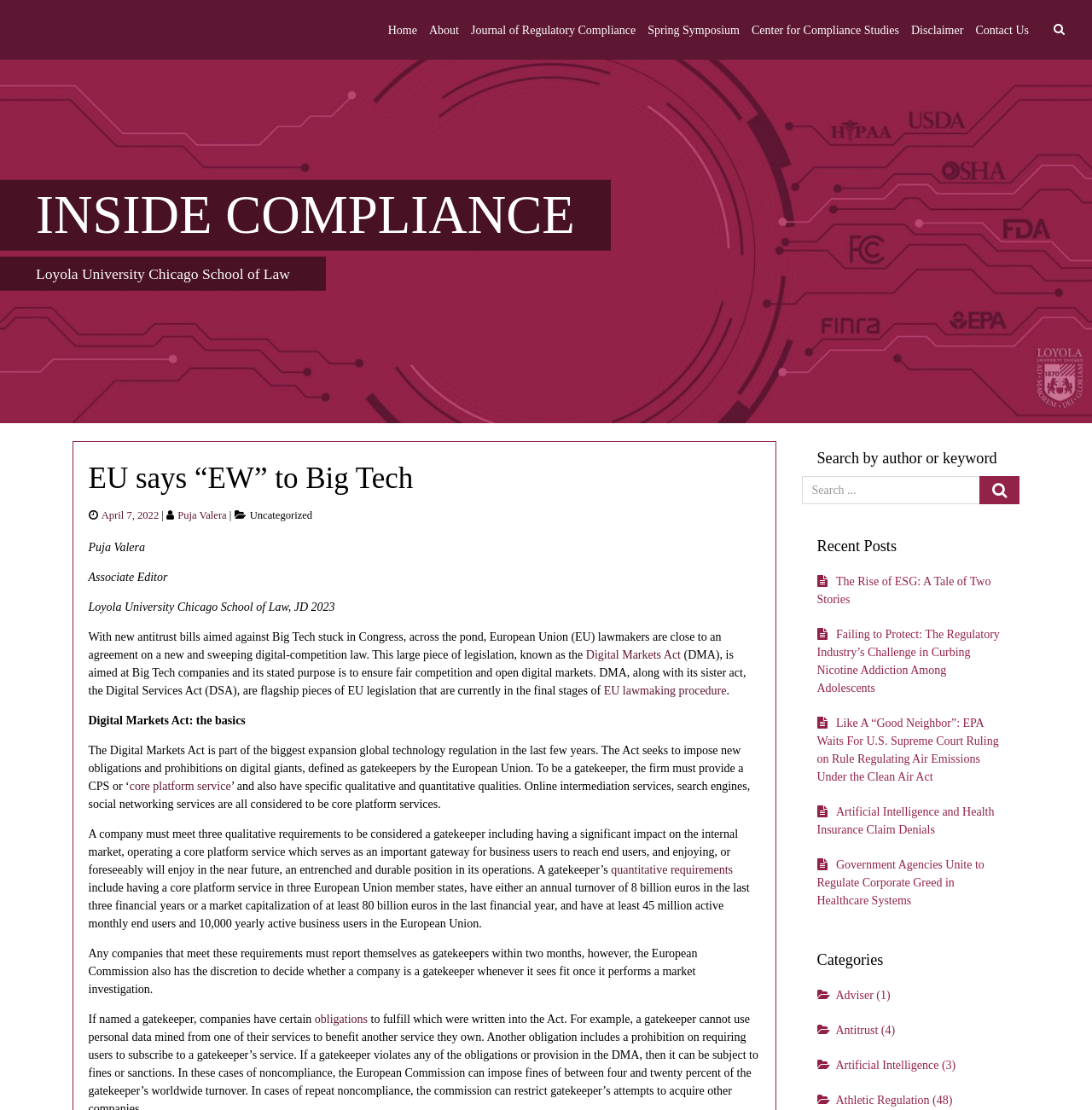Locate the bounding box coordinates of the clickable element to fulfill the following instruction: "View Privacy Policy". Provide the coordinates as four float numbers between 0 and 1 in the format [left, top, right, bottom].

None